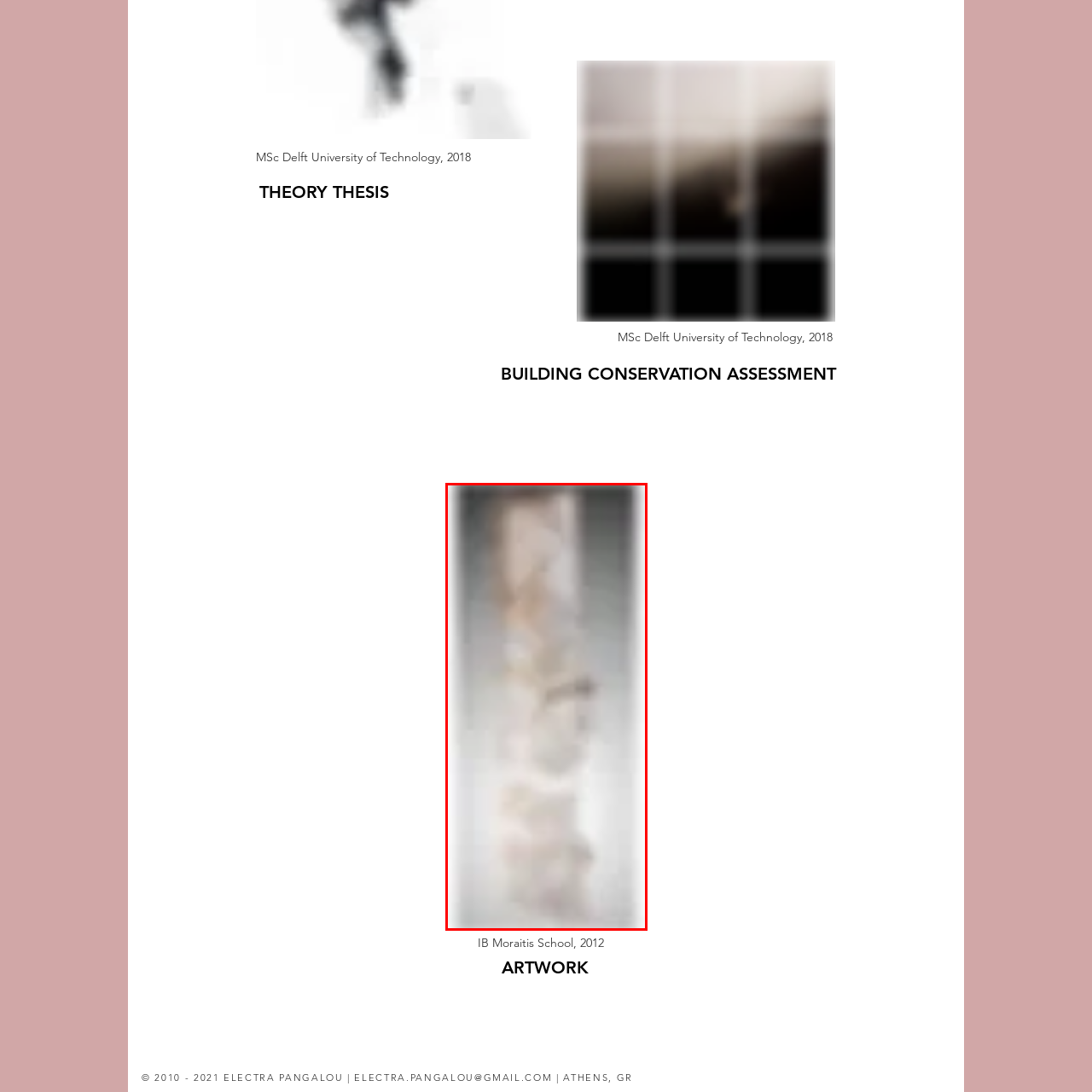What is the orientation of the composition?
Analyze the image segment within the red bounding box and respond to the question using a single word or brief phrase.

Vertical